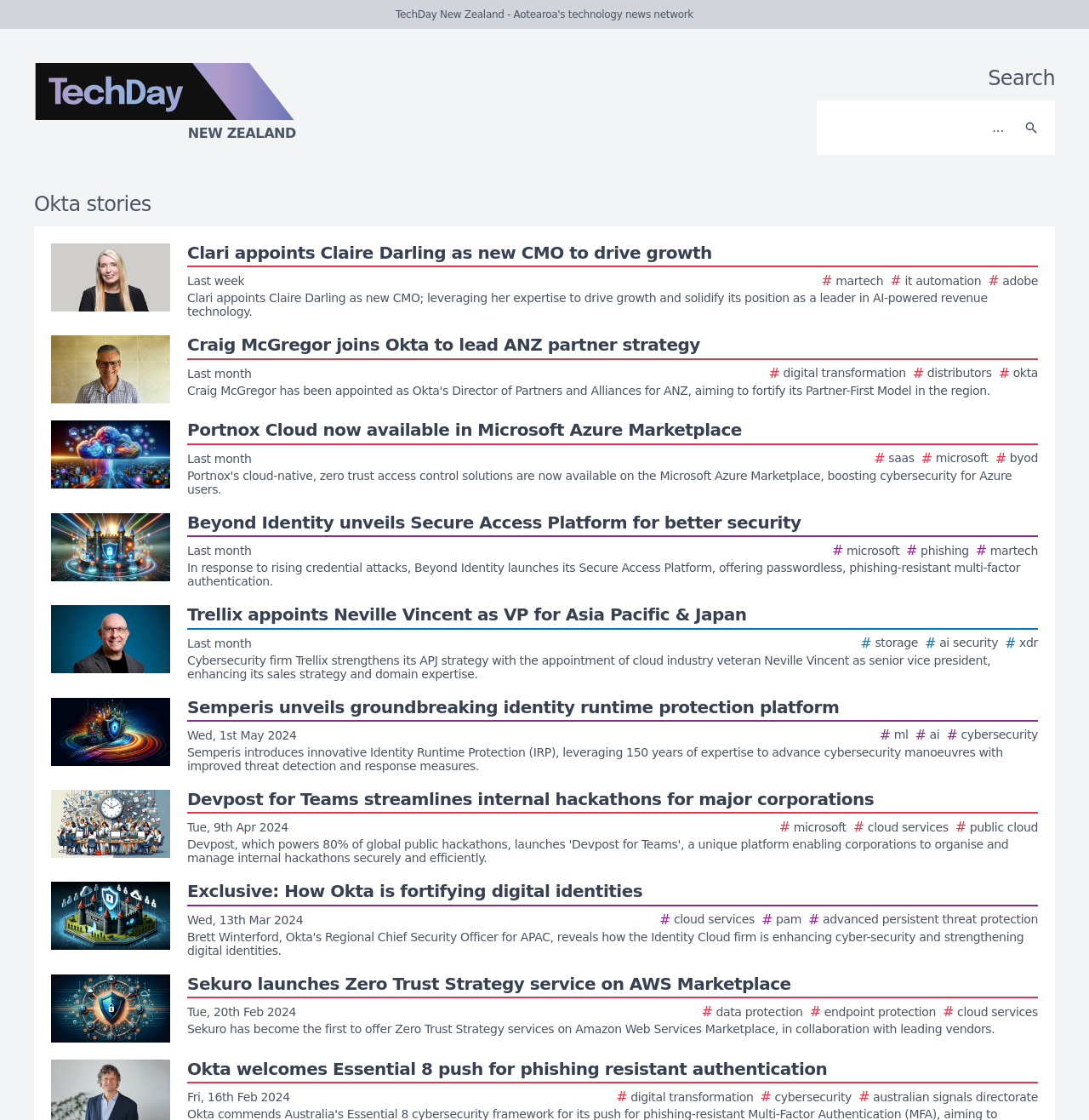Determine the bounding box coordinates for the region that must be clicked to execute the following instruction: "Read the story about Clari appointing Claire Darling as new CMO".

[0.047, 0.217, 0.953, 0.284]